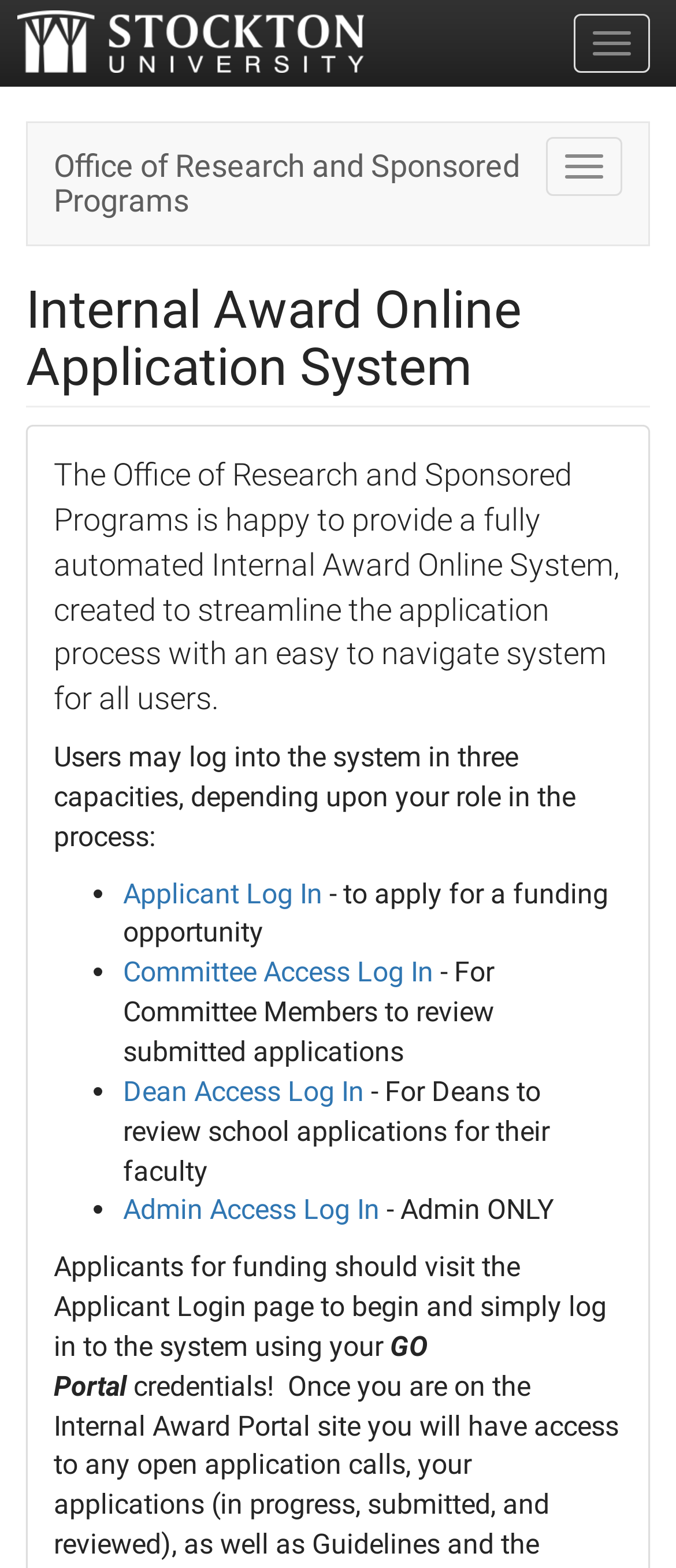What is the purpose of the Internal Award Online Application System?
Examine the screenshot and reply with a single word or phrase.

Streamline application process